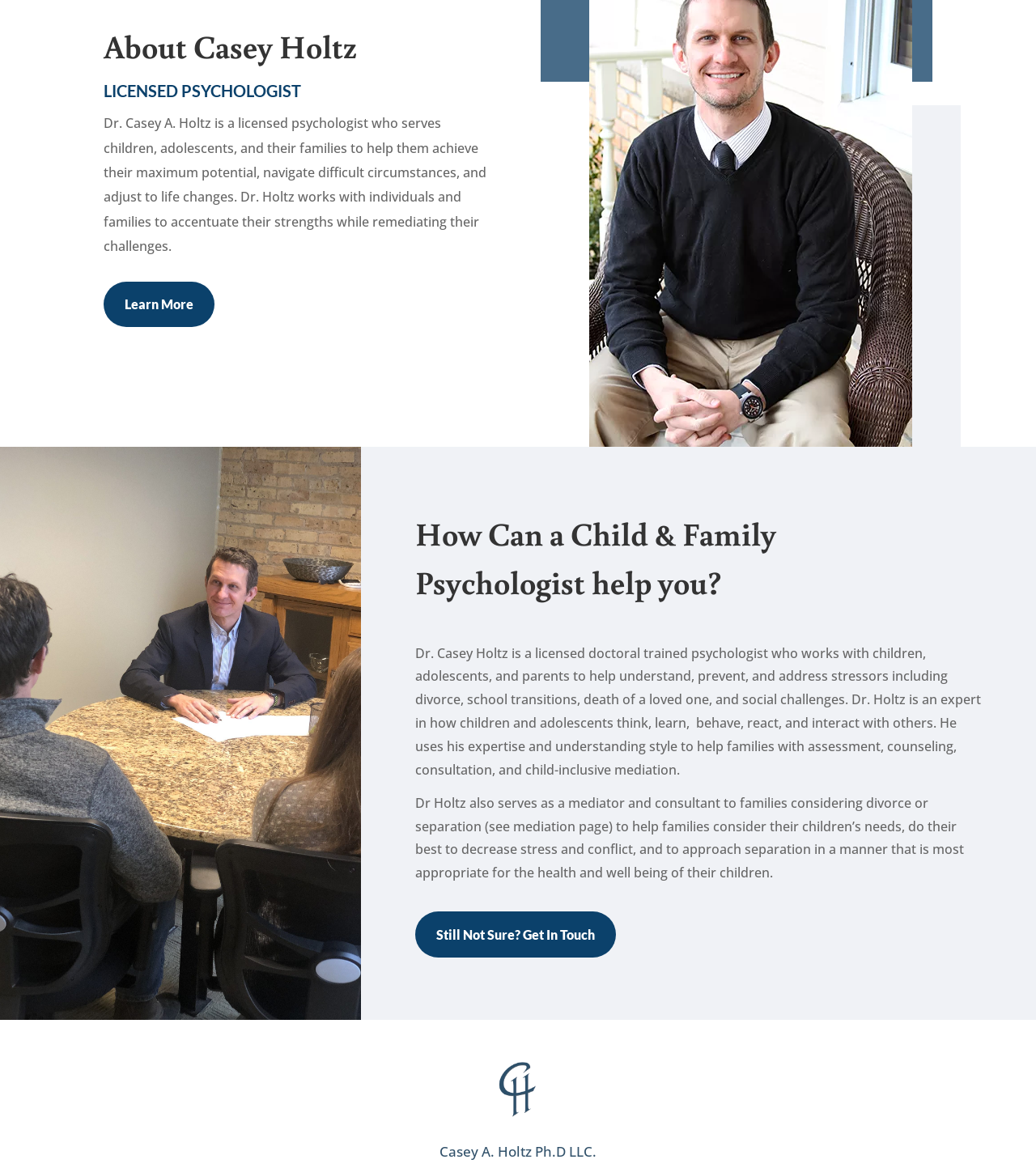Please look at the image and answer the question with a detailed explanation: What is Dr. Casey Holtz's profession?

The answer can be found in the heading 'LICENSED PSYCHOLOGIST' and also in the StaticText 'Dr. Casey A. Holtz is a licensed psychologist...' which describes Dr. Holtz's profession.